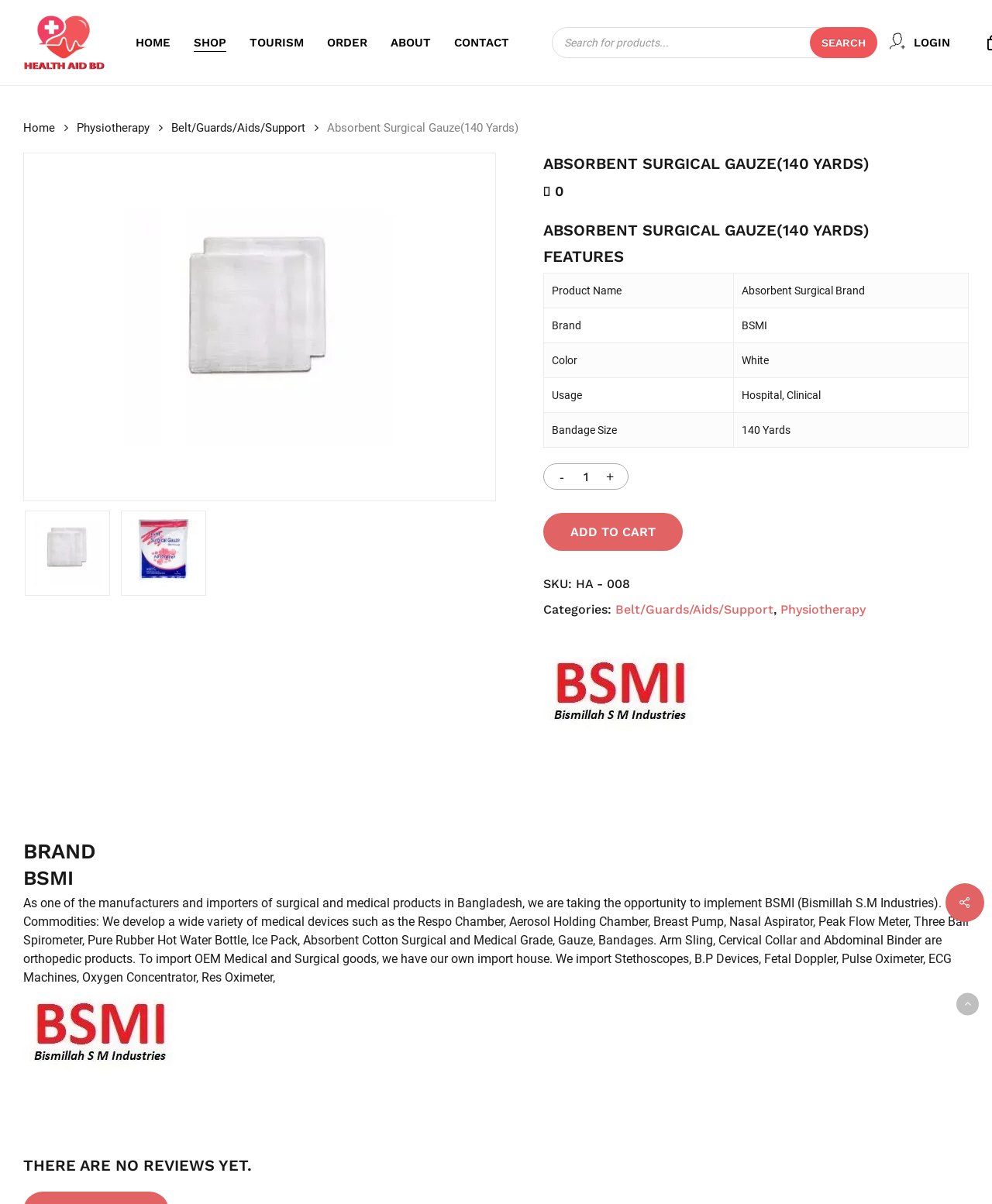Extract the bounding box coordinates of the UI element described: "parent_node: HOME aria-label="Back to top"". Provide the coordinates in the format [left, top, right, bottom] with values ranging from 0 to 1.

[0.964, 0.825, 0.987, 0.843]